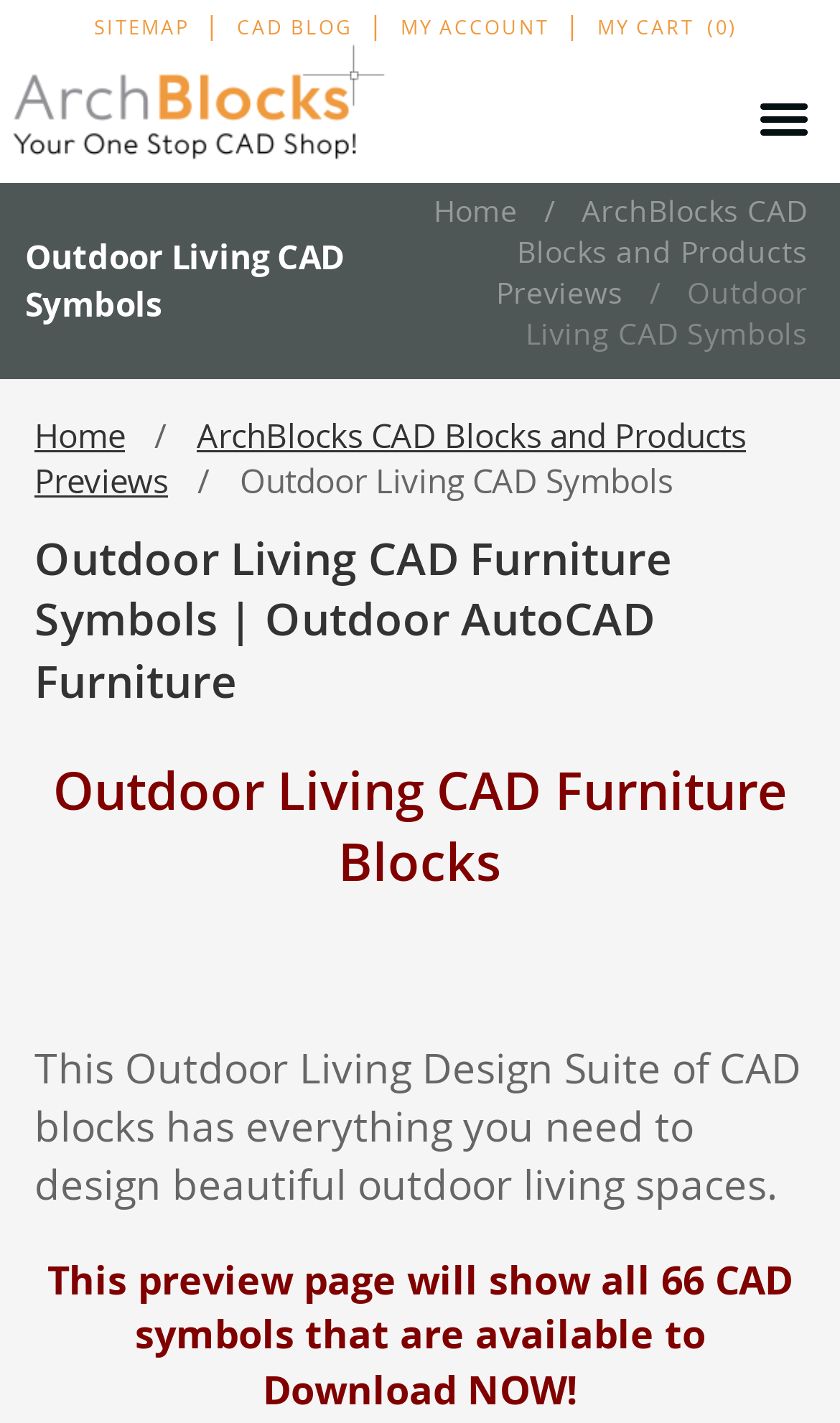How many CAD symbols are available to download?
Please provide a detailed answer to the question.

I found the answer by reading the text in the heading 'This preview page will show all 66 CAD symbols that are available to Download NOW!' which indicates that there are 66 CAD symbols available for download.